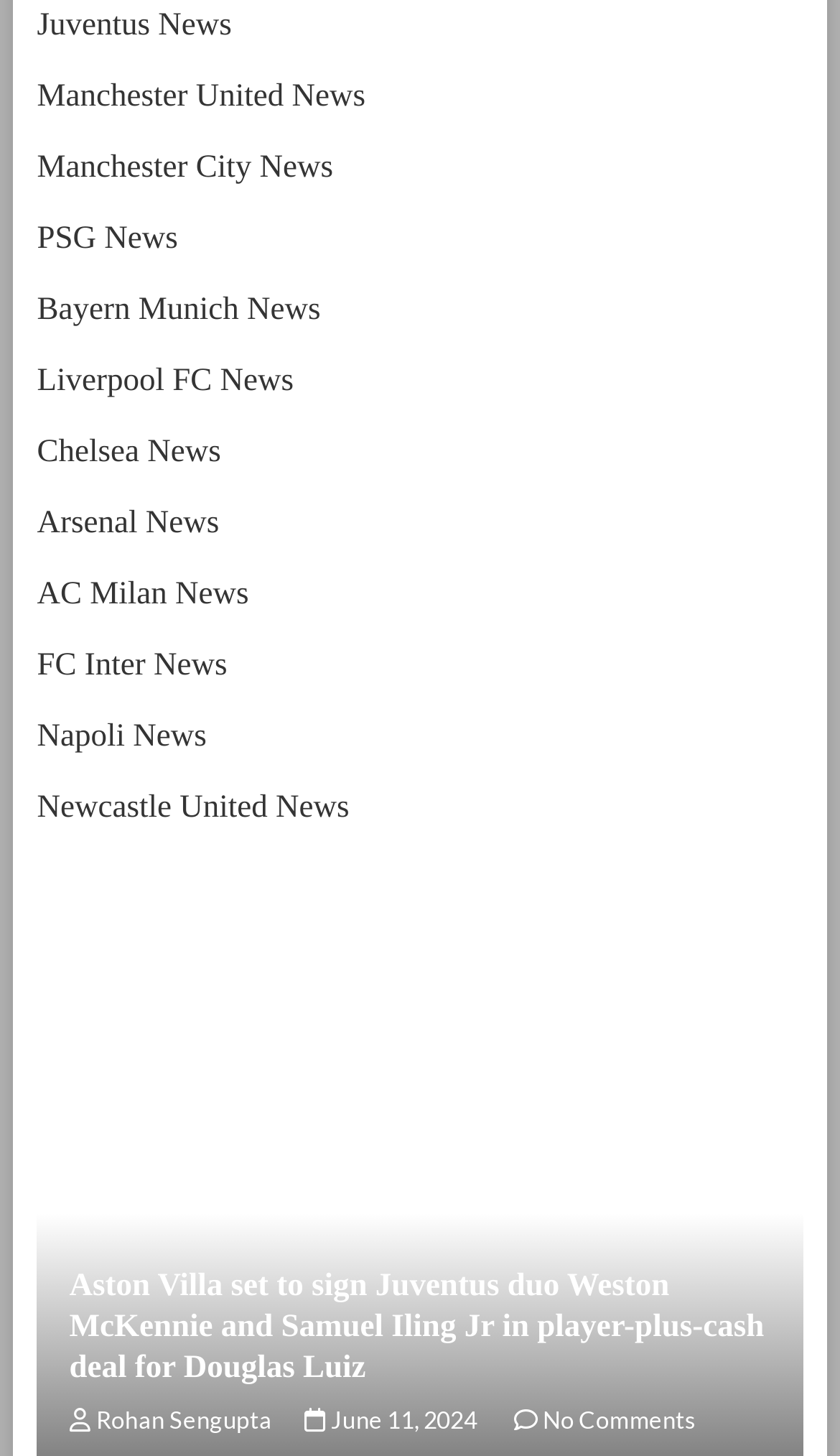Please analyze the image and provide a thorough answer to the question:
How many comments does this article have?

The answer can be found in the link element with the OCR text ' No Comments' which indicates that there are no comments on this article.